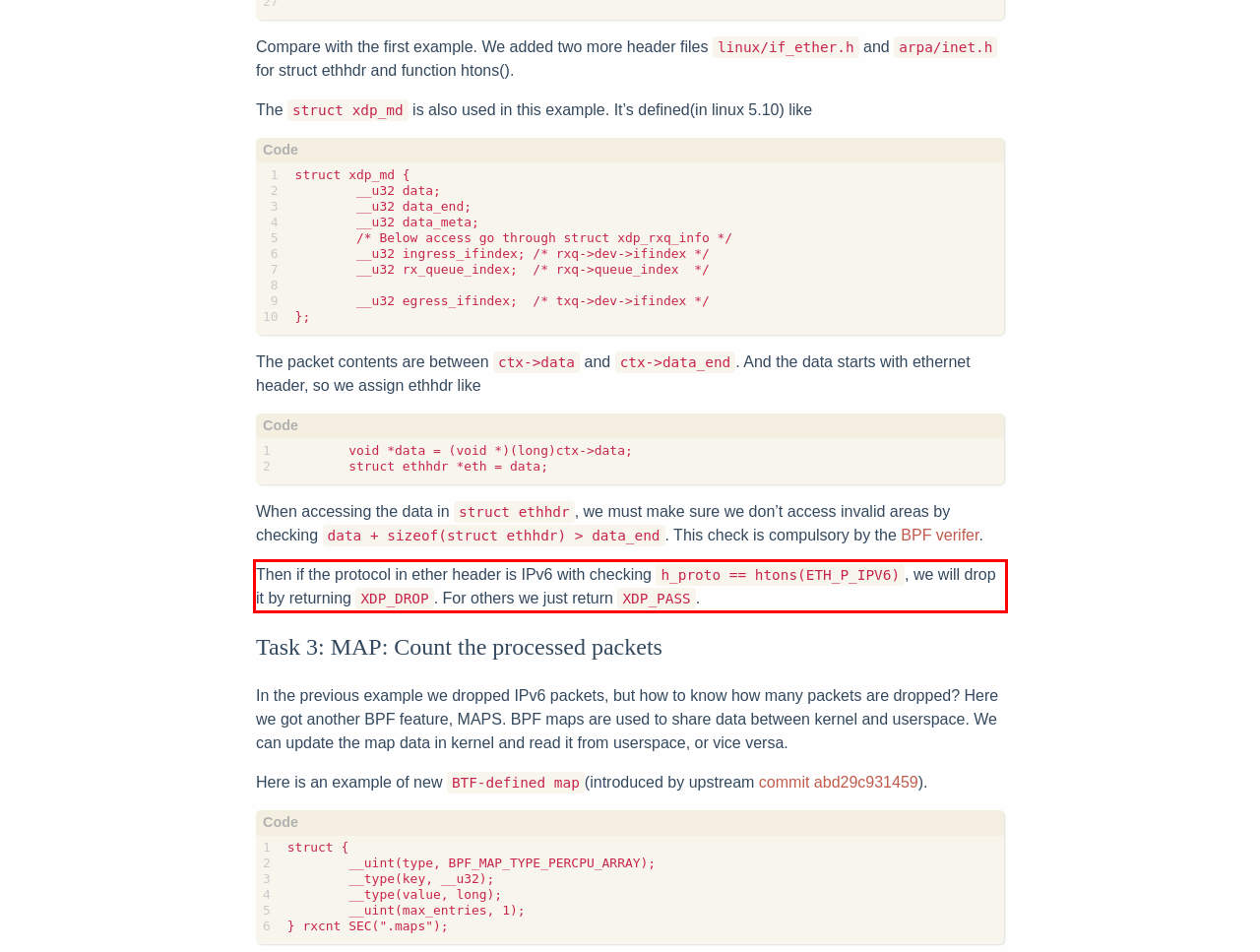Analyze the red bounding box in the provided webpage screenshot and generate the text content contained within.

Then if the protocol in ether header is IPv6 with checking h_proto == htons(ETH_P_IPV6), we will drop it by returning XDP_DROP. For others we just return XDP_PASS.